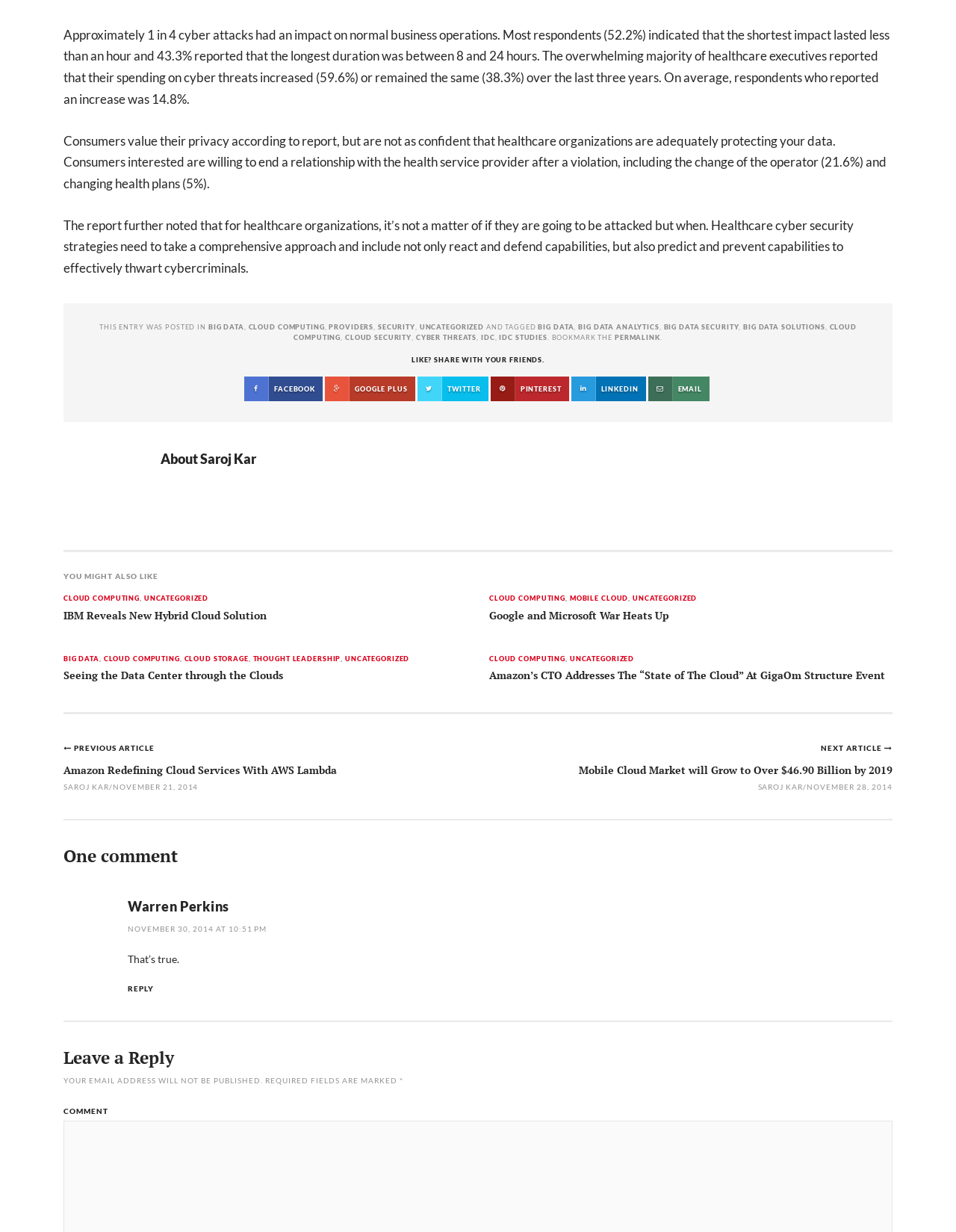Can you find the bounding box coordinates for the element to click on to achieve the instruction: "Click on the 'BIG DATA' link"?

[0.218, 0.262, 0.255, 0.269]